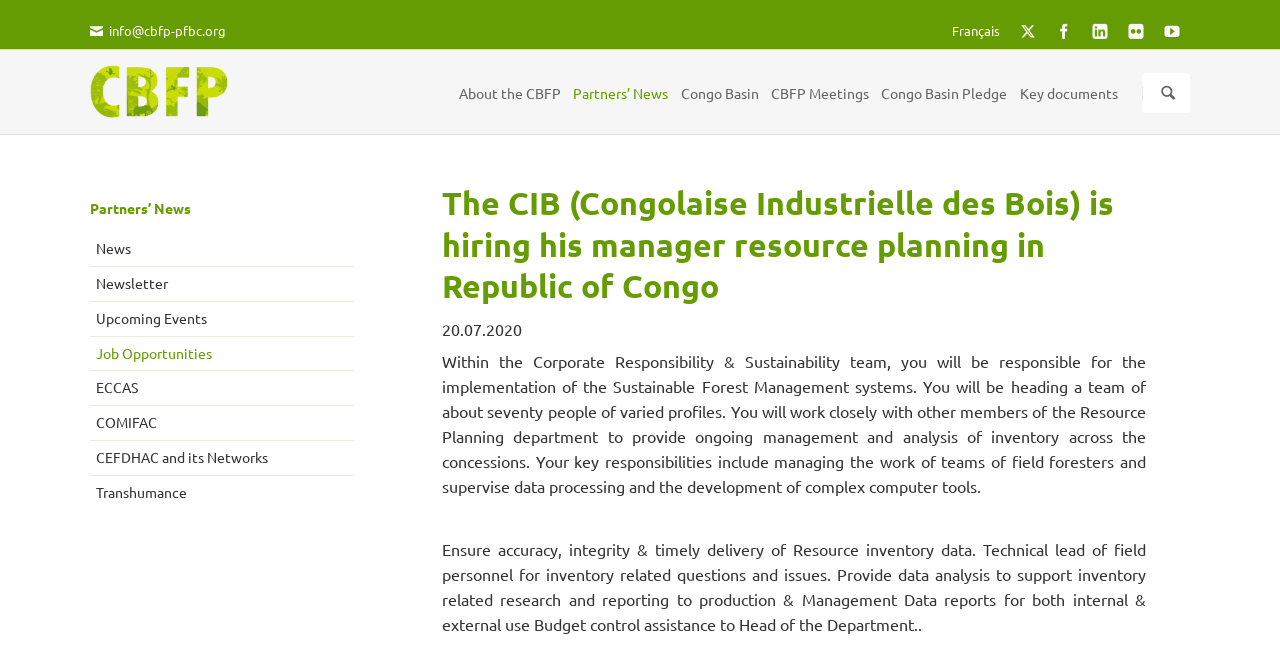Please determine the bounding box coordinates of the element's region to click in order to carry out the following instruction: "Learn about the Congo Basin". The coordinates should be four float numbers between 0 and 1, i.e., [left, top, right, bottom].

[0.071, 0.205, 0.215, 0.237]